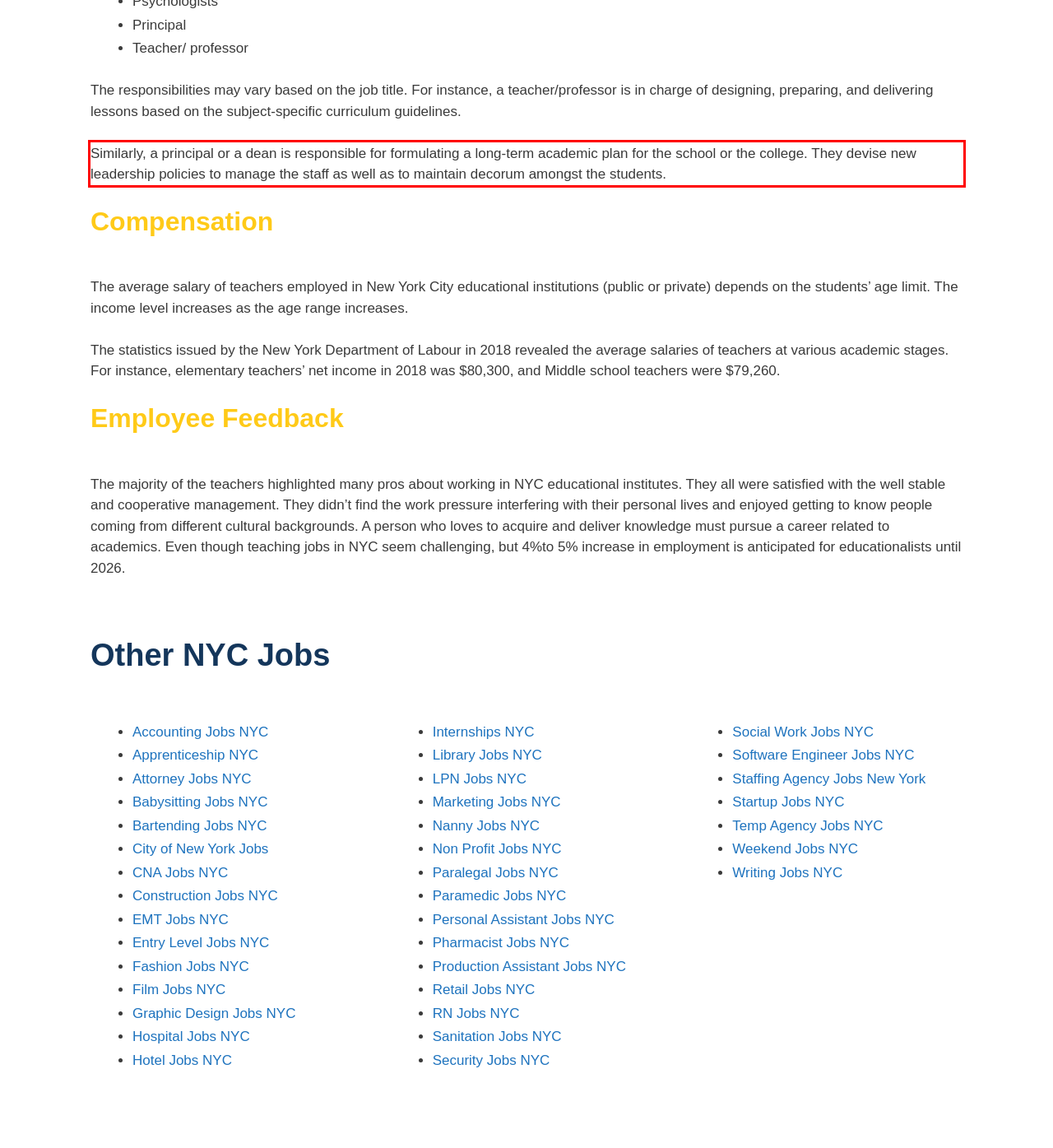From the screenshot of the webpage, locate the red bounding box and extract the text contained within that area.

Similarly, a principal or a dean is responsible for formulating a long-term academic plan for the school or the college. They devise new leadership policies to manage the staff as well as to maintain decorum amongst the students.